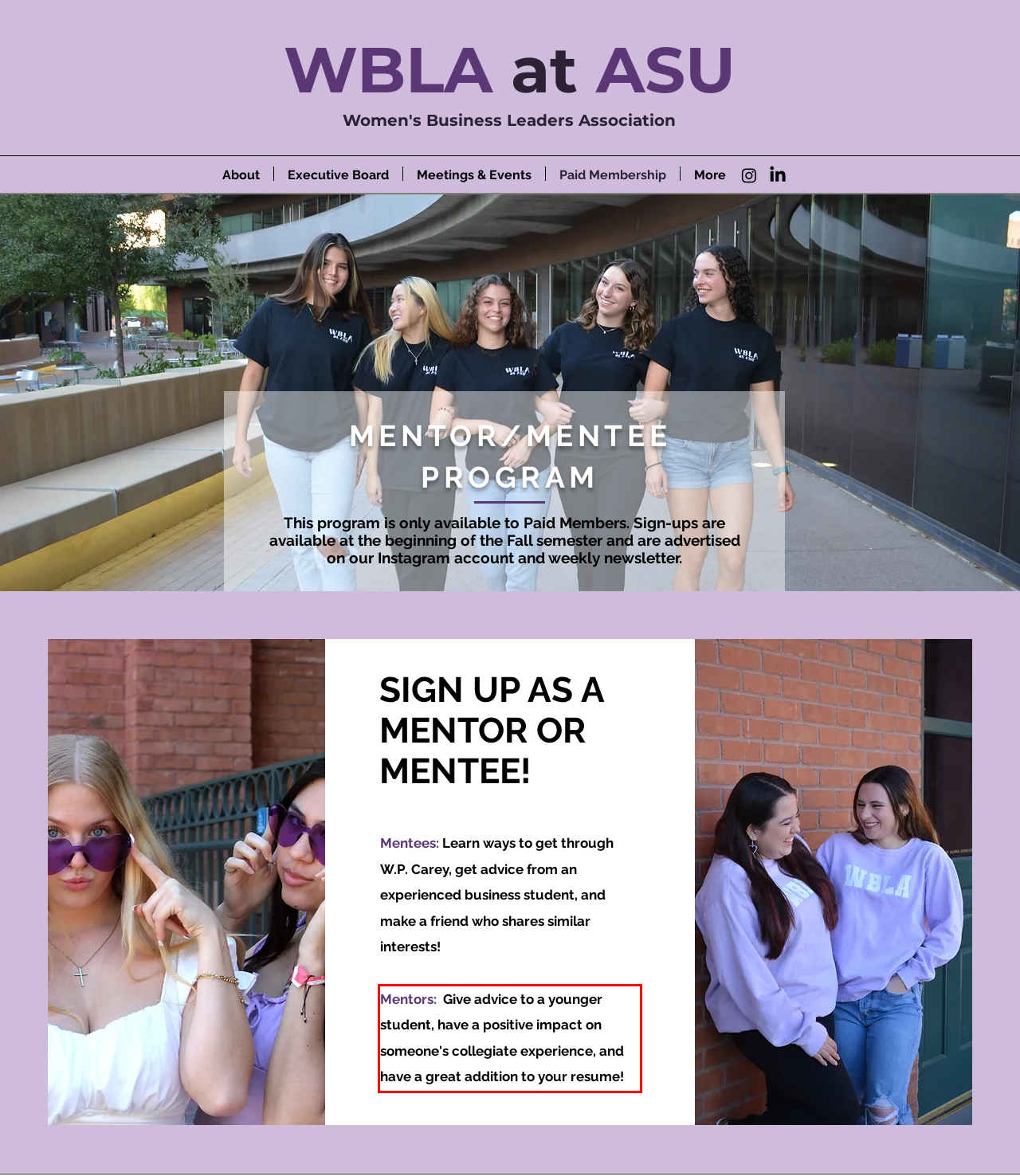Identify the red bounding box in the webpage screenshot and perform OCR to generate the text content enclosed.

Mentors: Give advice to a younger student, have a positive impact on someone's collegiate experience, and have a great addition to your resume!